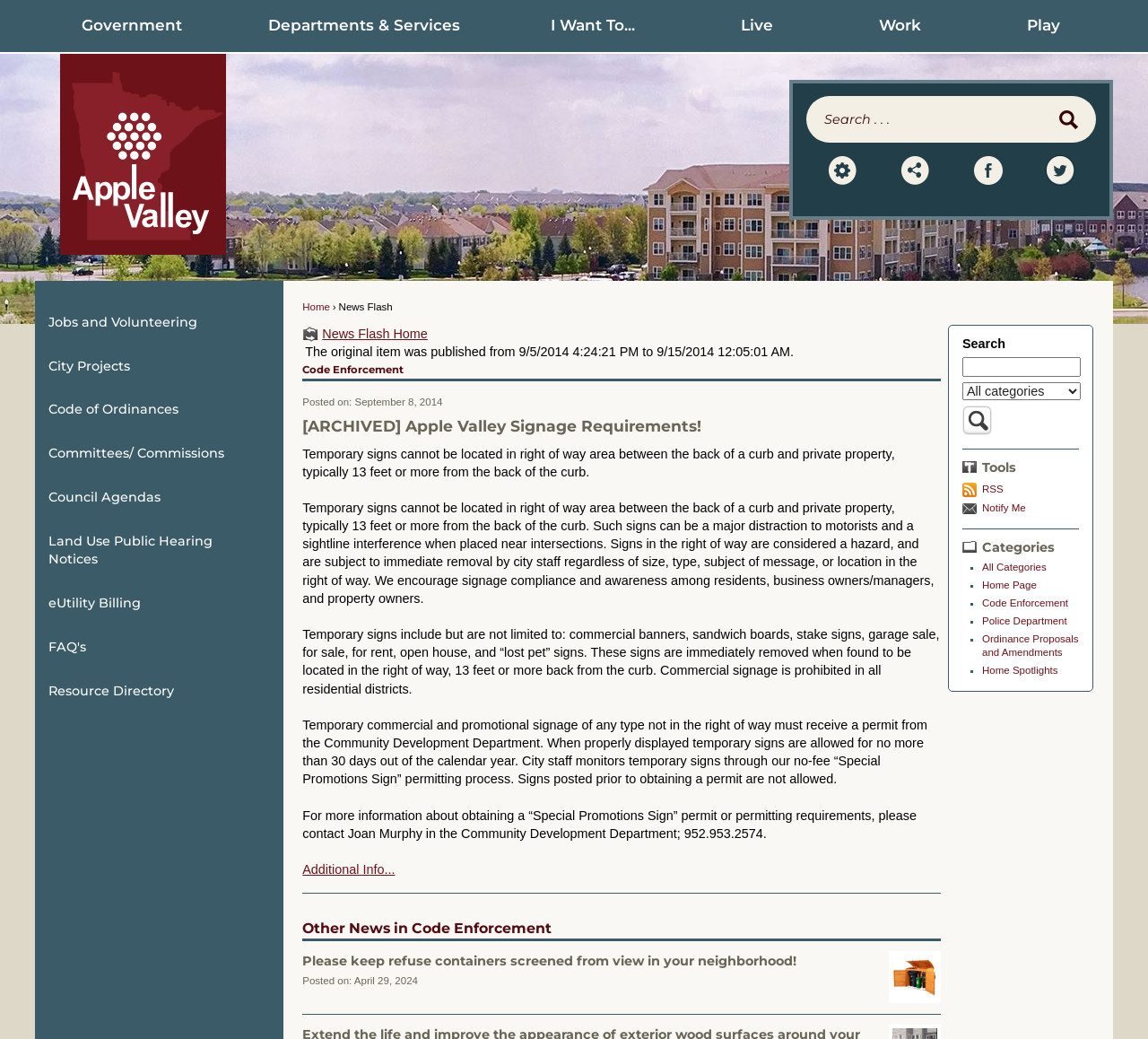Determine the bounding box coordinates in the format (top-left x, top-left y, bottom-right x, bottom-right y). Ensure all values are floating point numbers between 0 and 1. Identify the bounding box of the UI element described by: aria-label="Twitter graphic"

[0.892, 0.147, 0.955, 0.196]